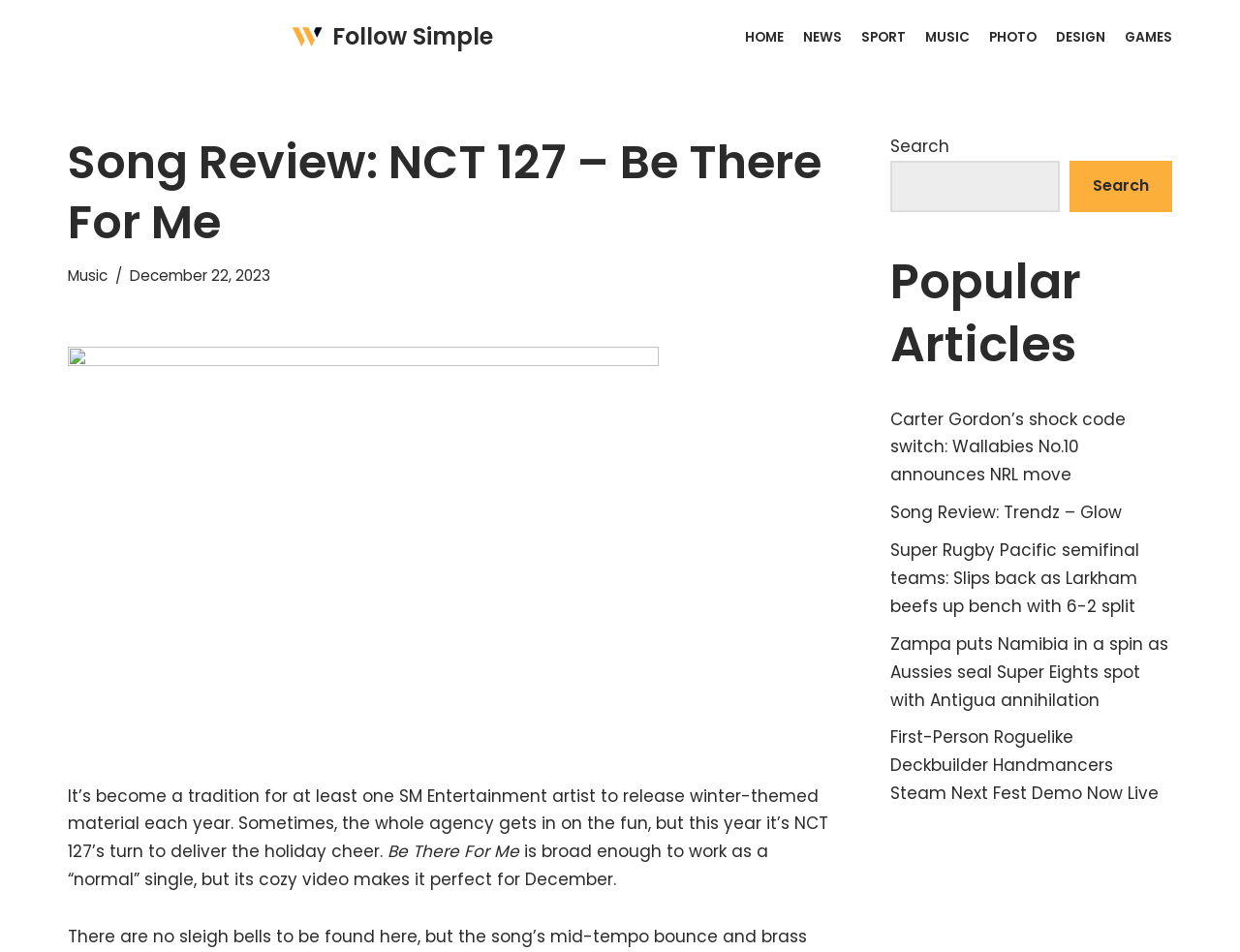What is the date of the song review?
Use the image to answer the question with a single word or phrase.

December 22, 2023